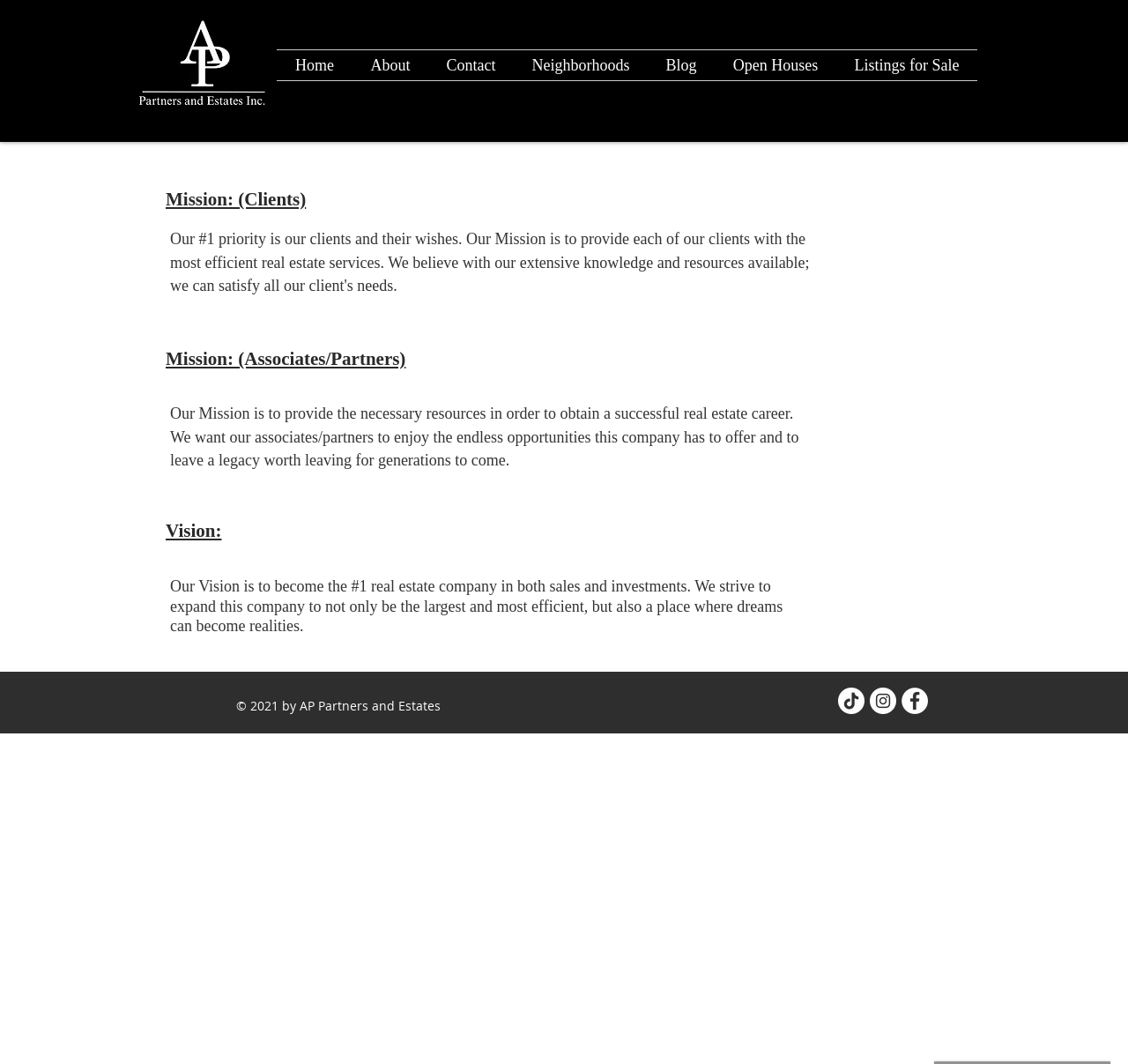Determine the bounding box coordinates of the UI element described by: "aria-label="Facebook"".

[0.799, 0.646, 0.823, 0.671]